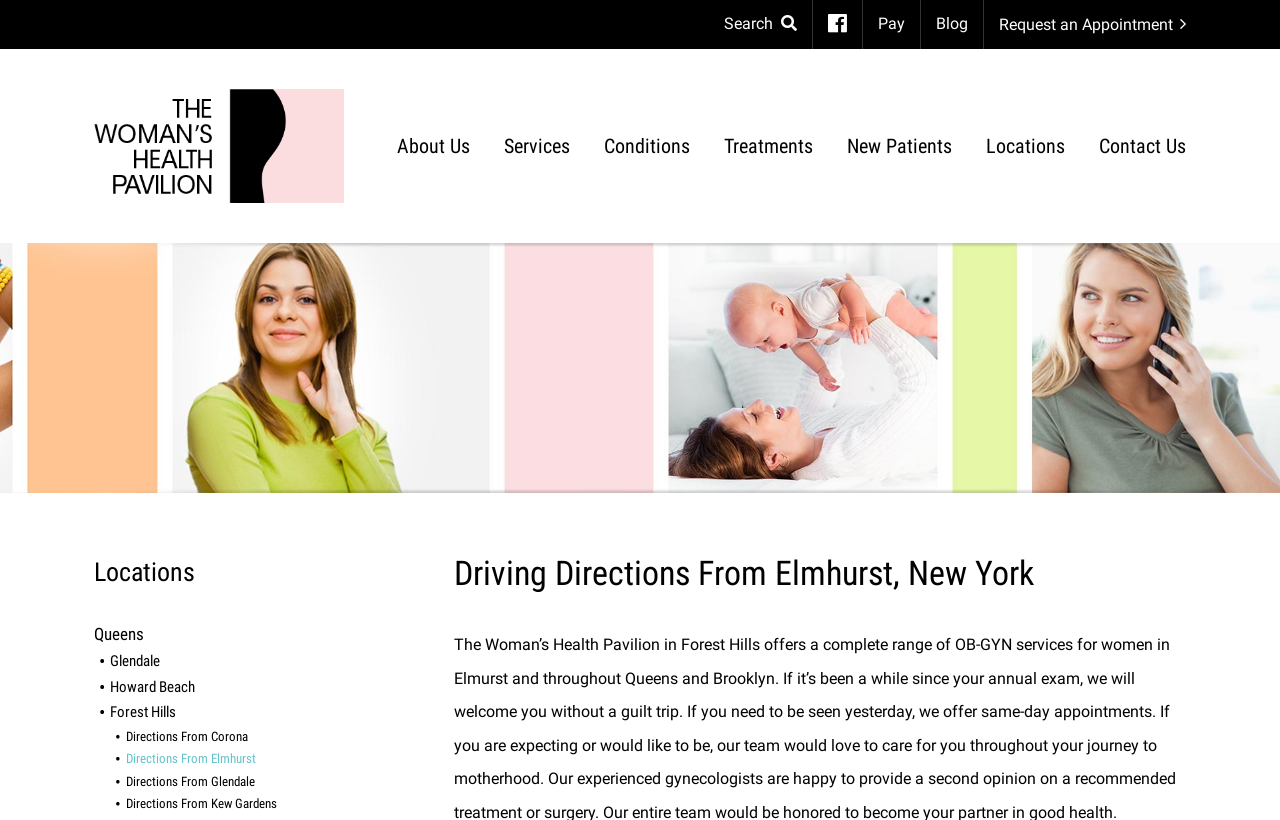Where is the health pavilion located? Based on the image, give a response in one word or a short phrase.

Queens, Forest Hills